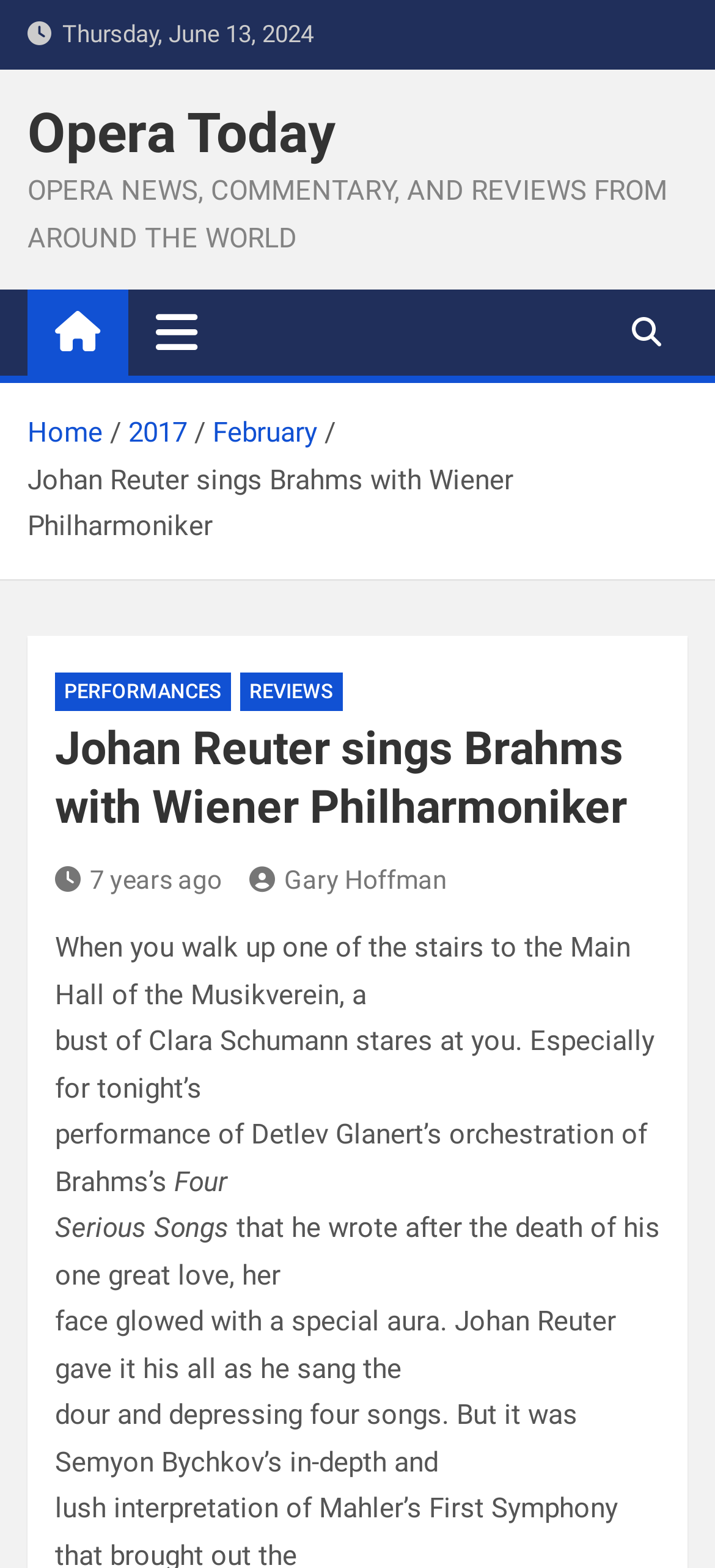Please locate the bounding box coordinates of the region I need to click to follow this instruction: "Click the '7 years ago' link".

[0.077, 0.551, 0.31, 0.57]